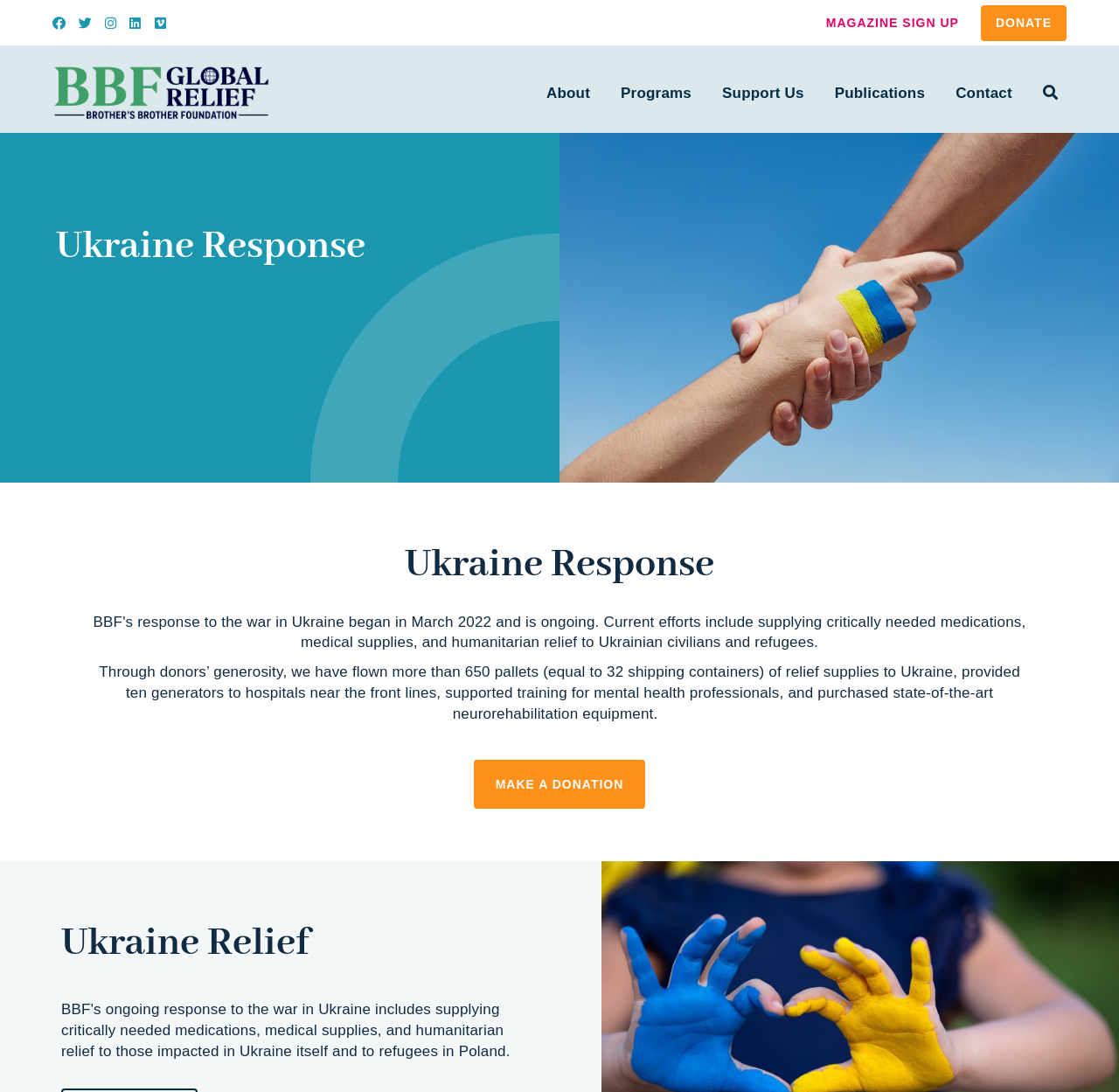How many pallets of relief supplies have been flown to Ukraine?
Respond with a short answer, either a single word or a phrase, based on the image.

650